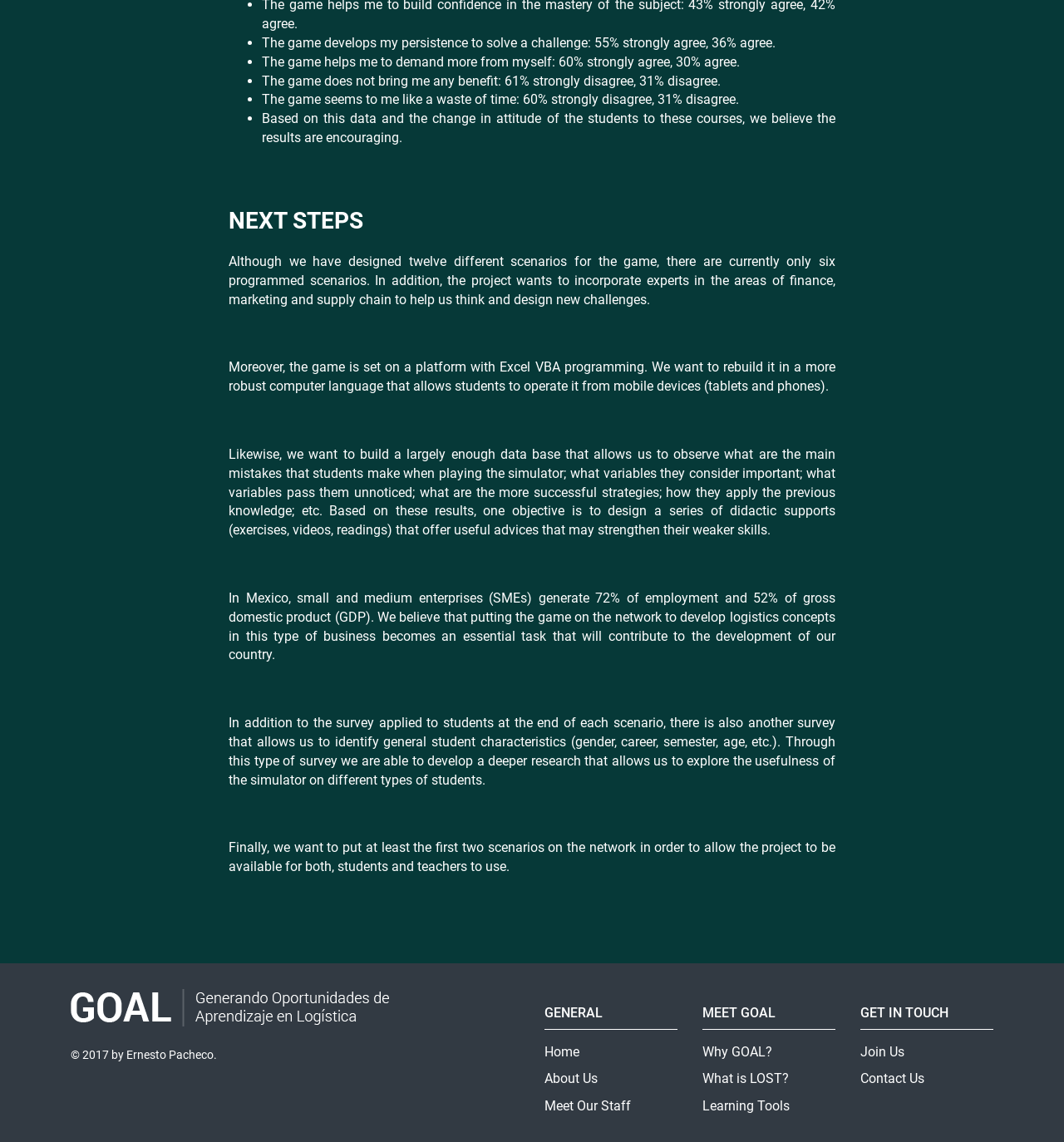Find the bounding box coordinates of the clickable region needed to perform the following instruction: "Learn more about Why GOAL?". The coordinates should be provided as four float numbers between 0 and 1, i.e., [left, top, right, bottom].

[0.66, 0.914, 0.726, 0.928]